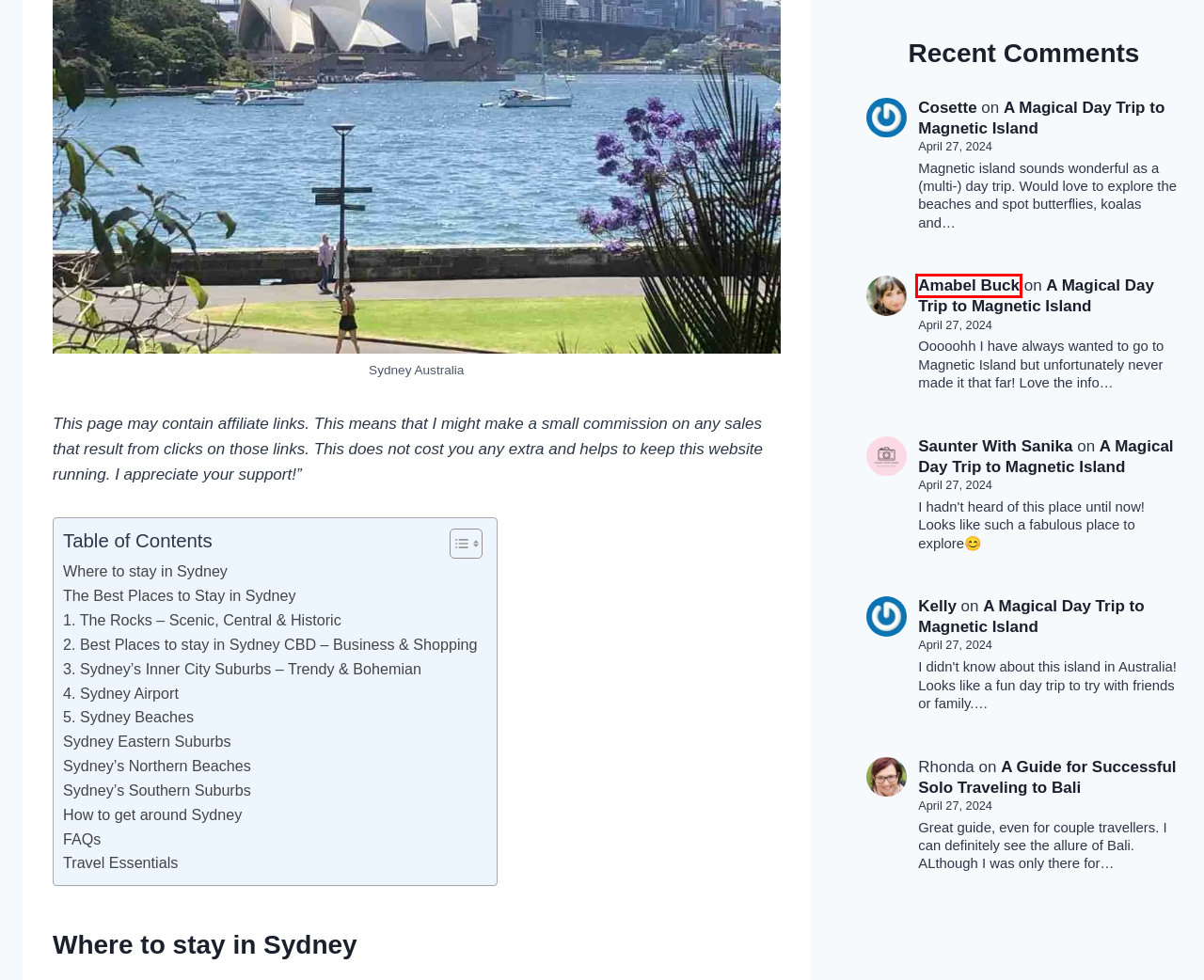Observe the screenshot of a webpage with a red bounding box highlighting an element. Choose the webpage description that accurately reflects the new page after the element within the bounding box is clicked. Here are the candidates:
A. 15 Best Sunrise Spots in Sydney - Muy Linda Travels
B. Australia Archives - Muy Linda Travels
C. Ferry | transportnsw.info
D. Scenic Walking Tour of The Rocks Sydney - Muy Linda Travels
E. Visiting the Delightful Daintree Rainforest from Cairns - Muy Linda Travels
F. 15 of the Best Sunset Spots in Sydney - Muy Linda Travels
G. 15 Offbeat things to do in Goa - Travel Guide - To travel is to live!
H. Muy Linda Travels - Travel Blog - Muy Linda Travels

G